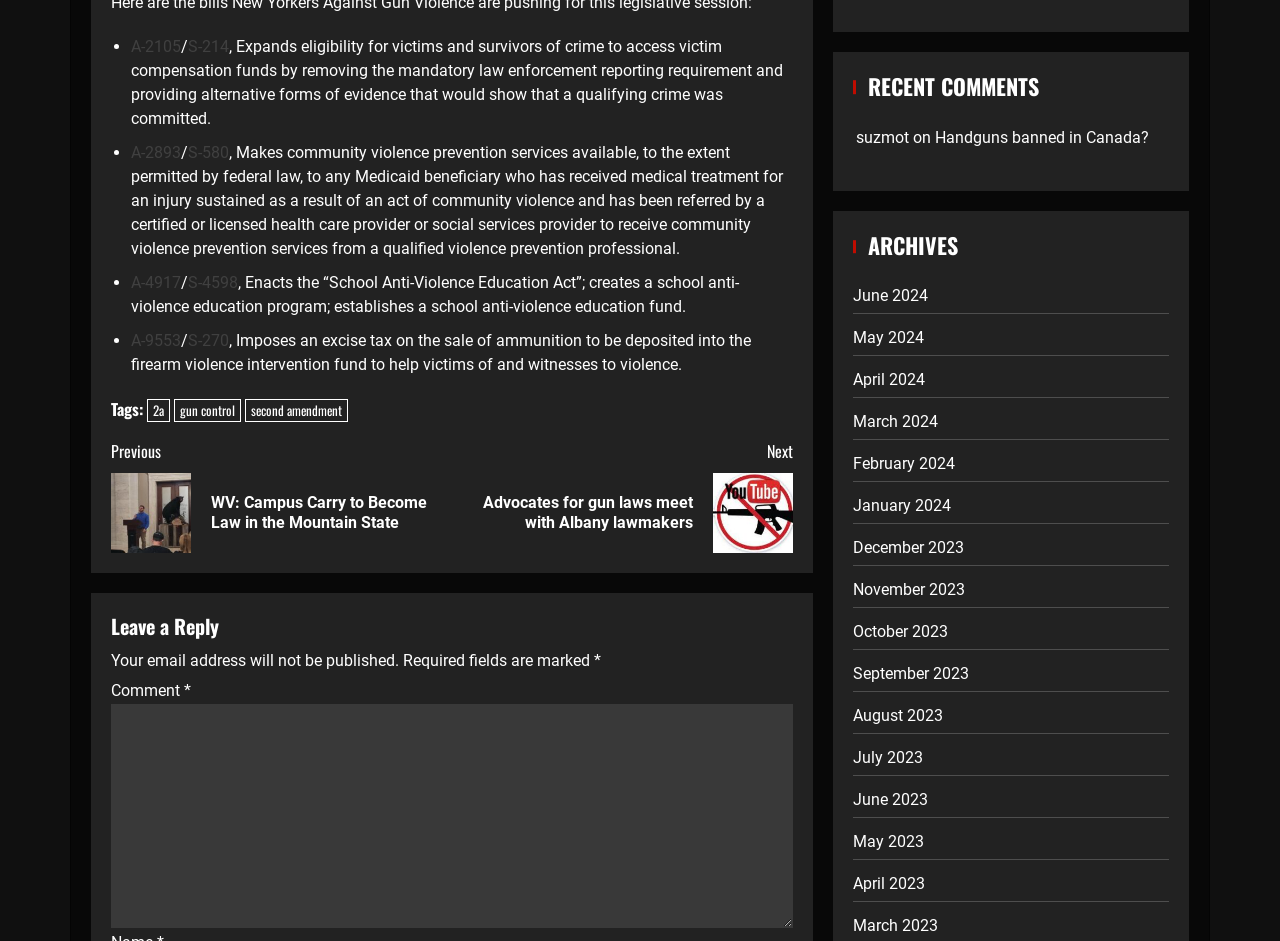Please answer the following question using a single word or phrase: 
How are the archives organized on the webpage?

by month